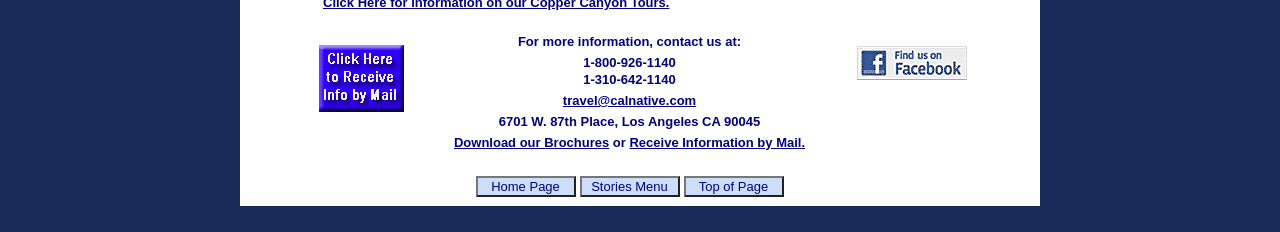Respond to the question with just a single word or phrase: 
What is the contact phone number?

1-800-926-1140